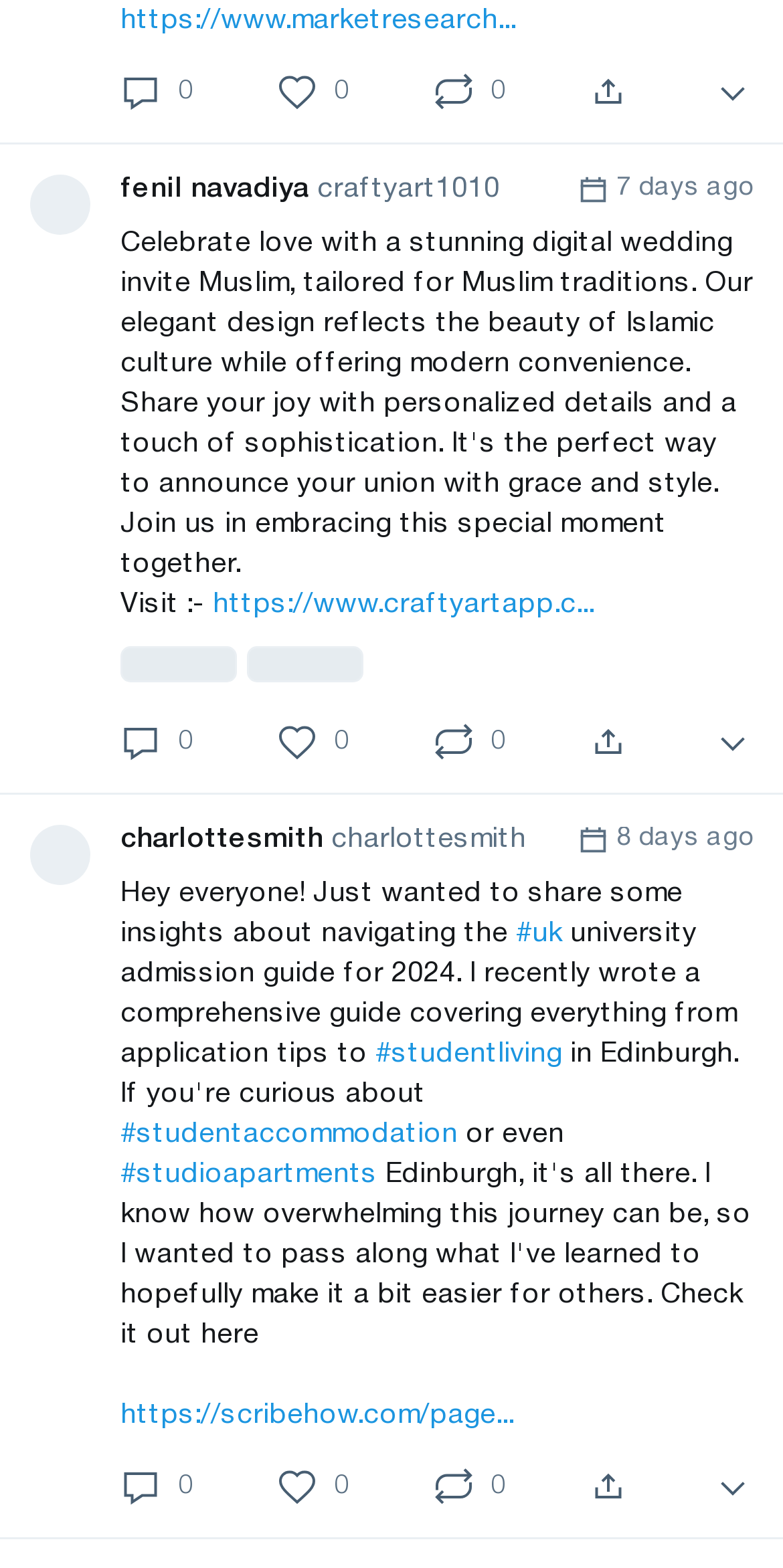Locate the bounding box coordinates of the clickable part needed for the task: "Click the first button".

[0.154, 0.046, 0.246, 0.072]